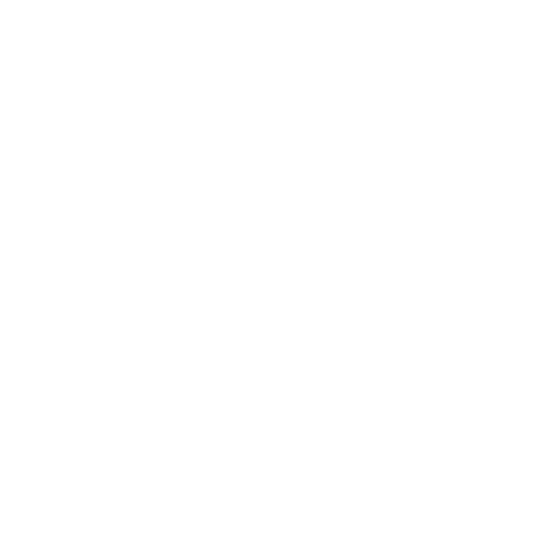Provide a thorough description of the image presented.

The image showcases a modern and minimalistic outdoor dining table, aptly named the "Point Table." This sleek design features clean lines and geometric shapes, making it a striking addition to any outdoor space. Crafted from durable, weather-resistant powder-coated metal, the Point Table promises longevity while enhancing your patio or garden aesthetics. Perfect for creating a cohesive and stylish seating area, this table seamlessly combines functionality with contemporary elegance. Whether hosting a dinner party or enjoying a quiet meal outdoors, the Point Table is designed to meet your outdoor dining needs.